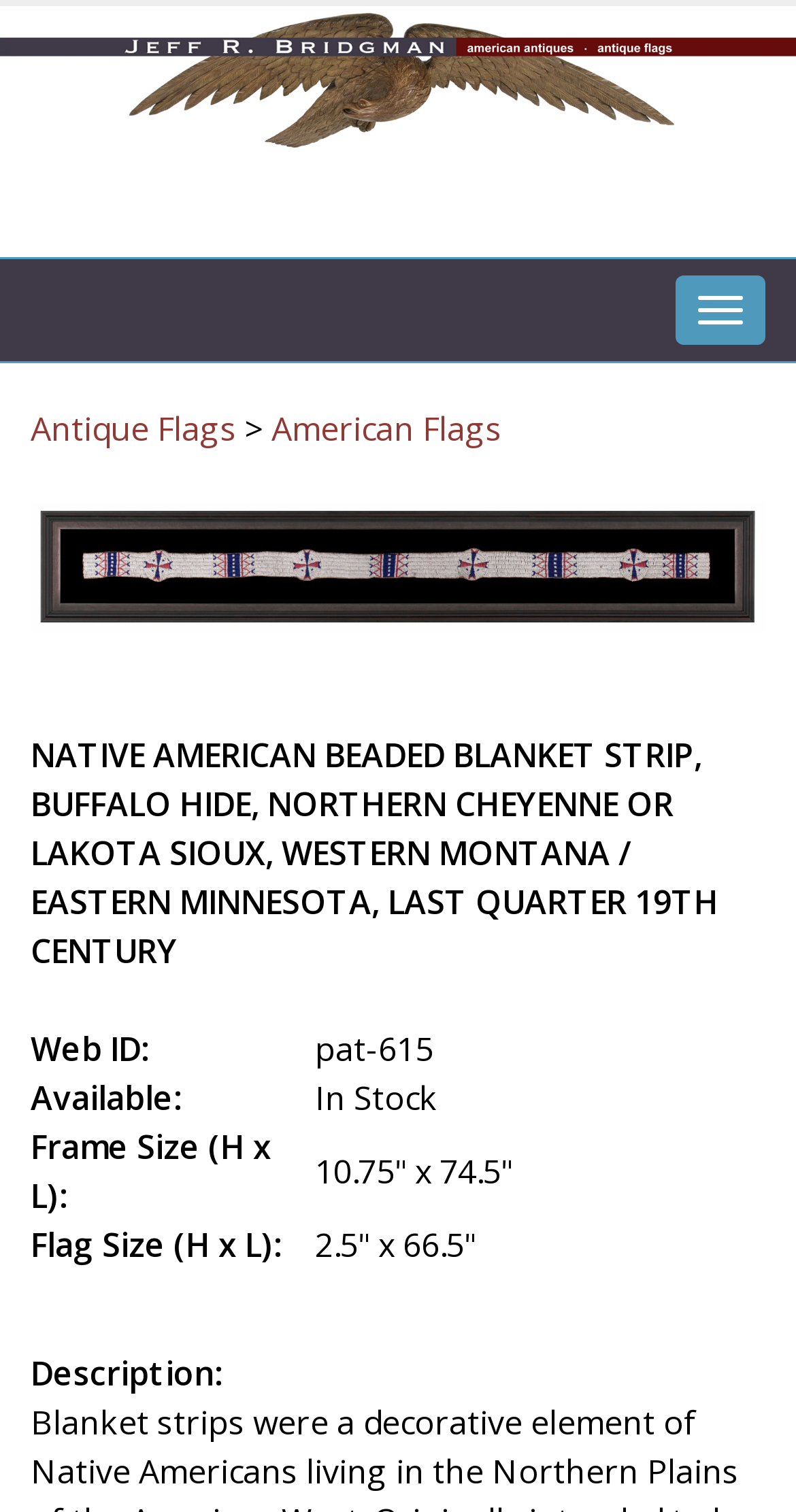Respond to the following question using a concise word or phrase: 
What is the frame size of the item?

10.75" x 74.5"